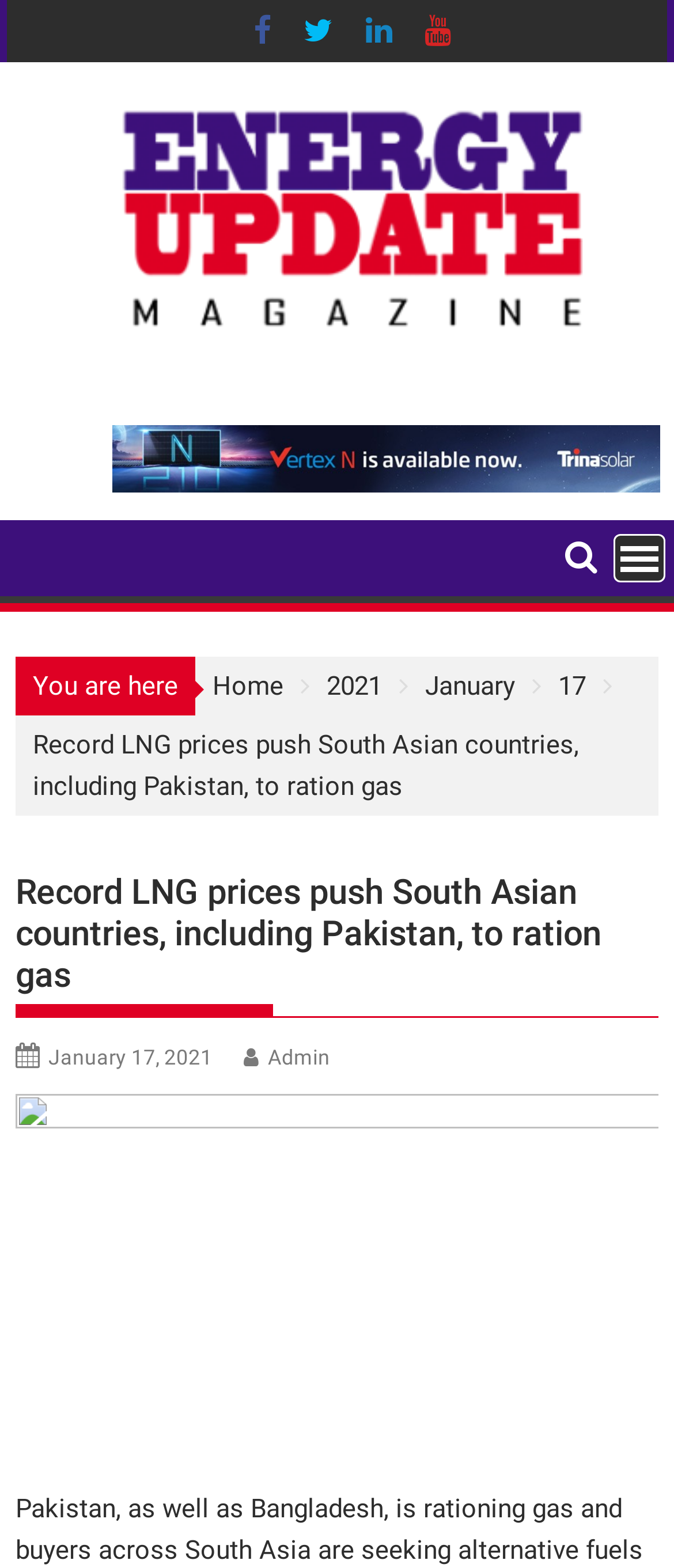Identify the bounding box coordinates of the area you need to click to perform the following instruction: "Add ZYCOO SIP Safety IP intercom IA03 to cart".

None